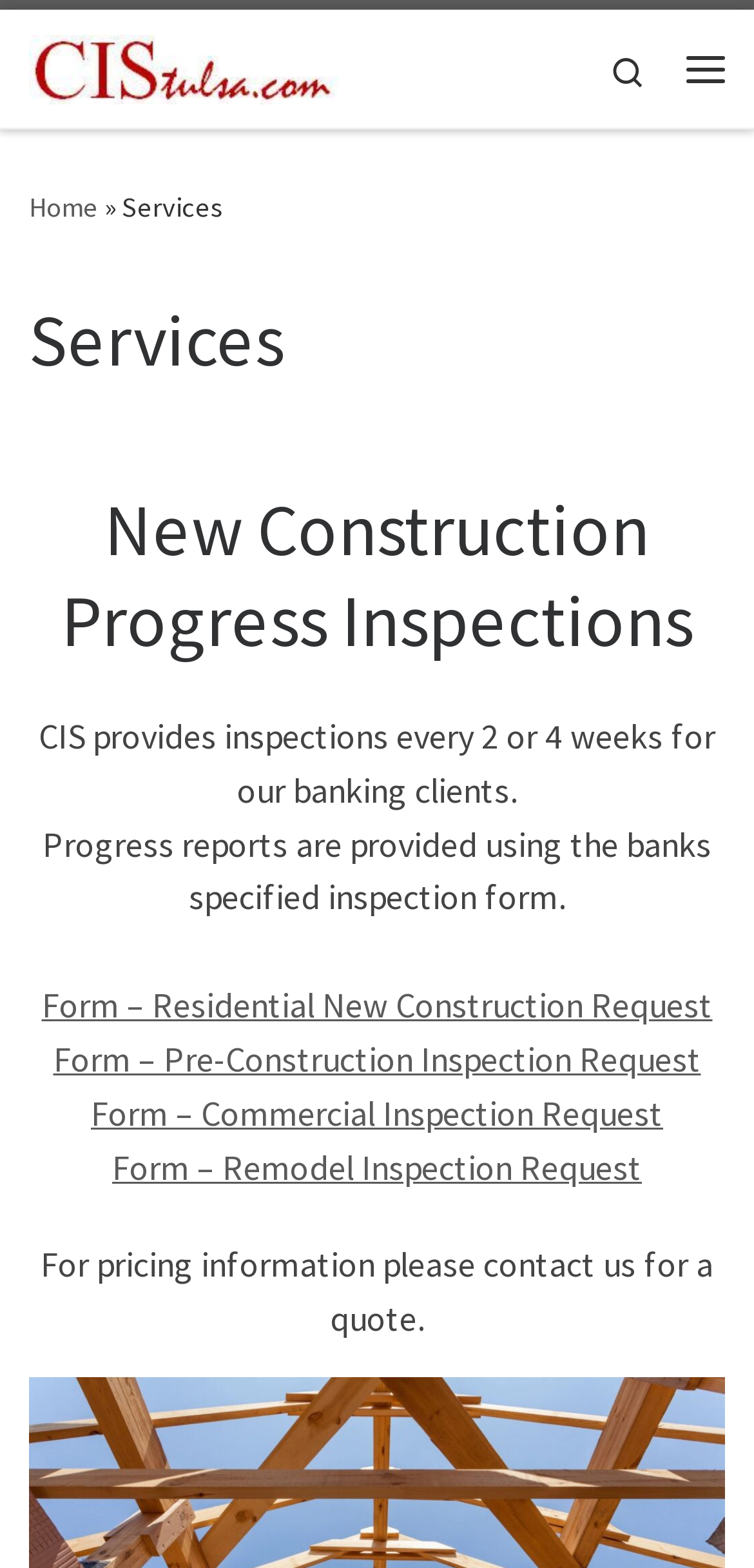Please give a one-word or short phrase response to the following question: 
What is required for pricing information?

Contact us for a quote